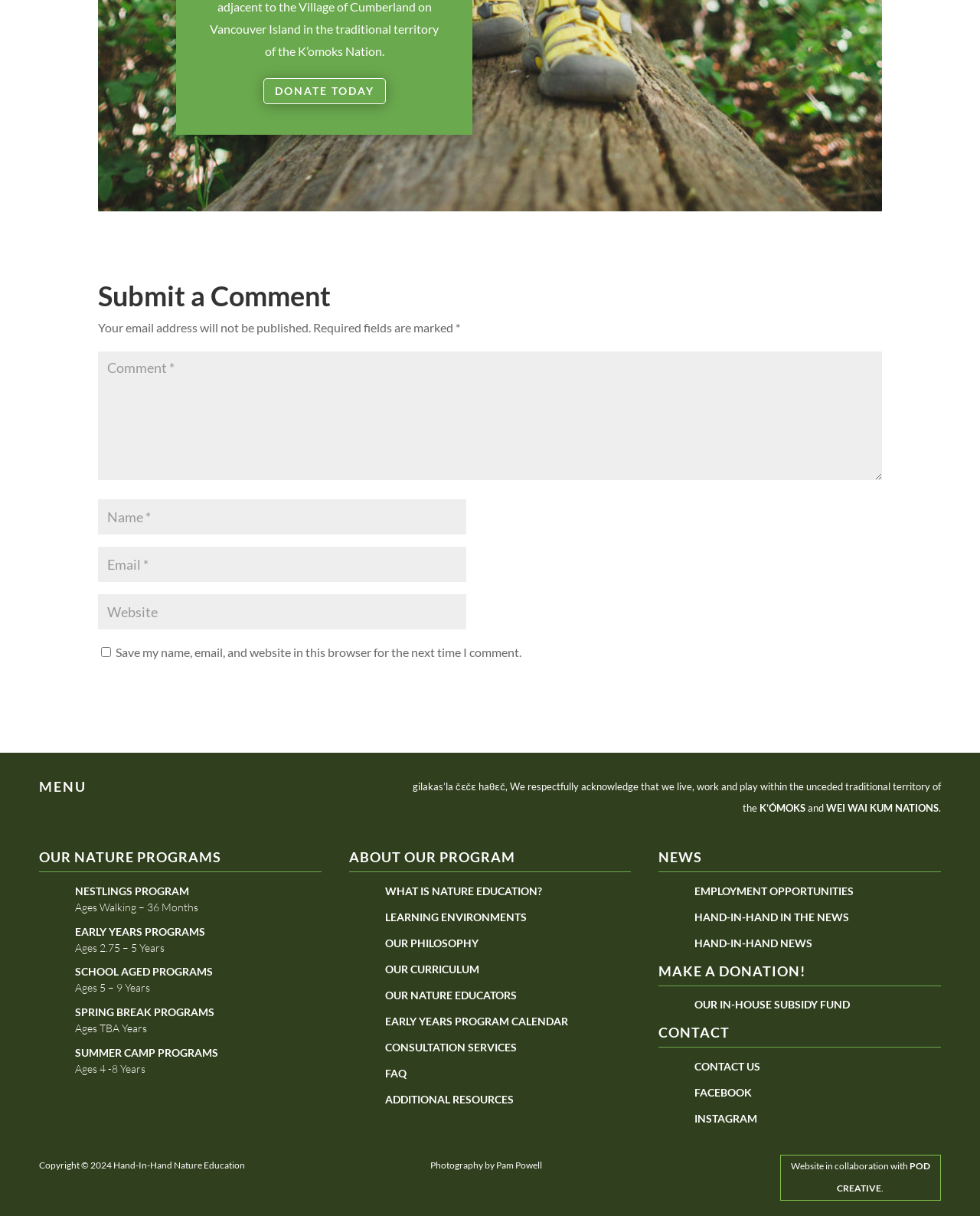Indicate the bounding box coordinates of the element that must be clicked to execute the instruction: "Donate today". The coordinates should be given as four float numbers between 0 and 1, i.e., [left, top, right, bottom].

[0.269, 0.064, 0.394, 0.086]